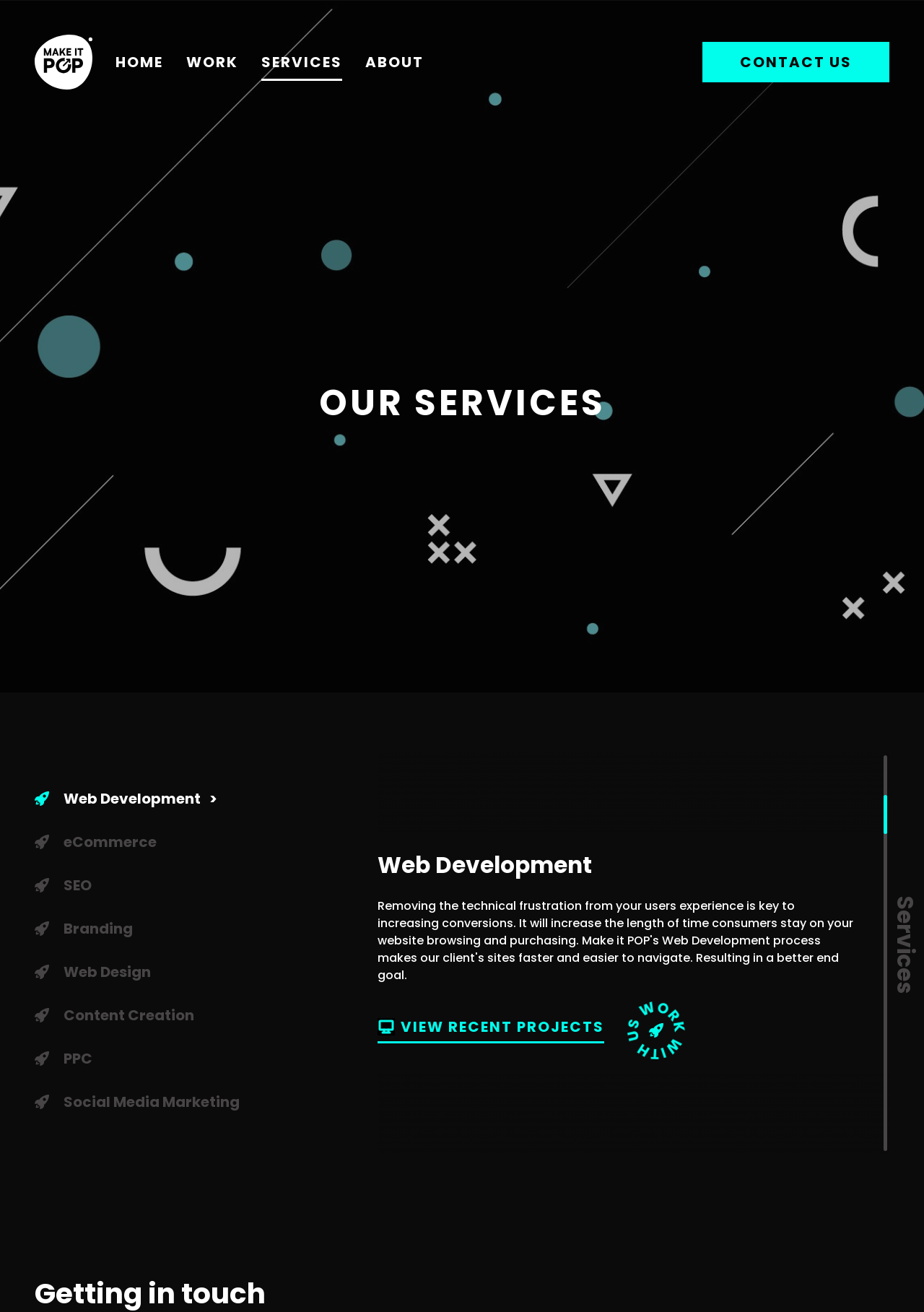What is the purpose of the 'VIEW RECENT PROJECTS' link?
Based on the screenshot, respond with a single word or phrase.

To view recent projects